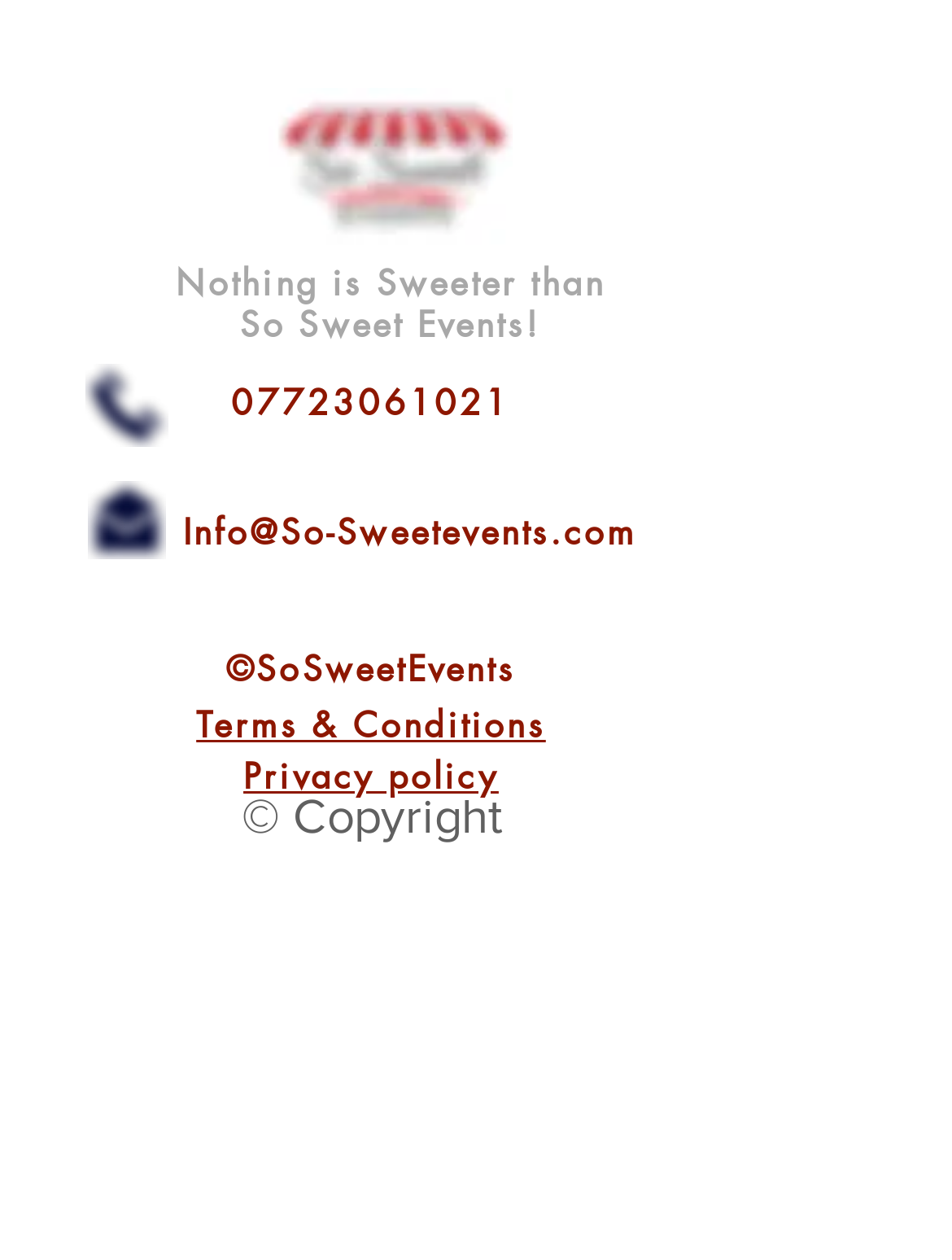What is the email address of the company? From the image, respond with a single word or brief phrase.

Info@So-Sweetevents.com